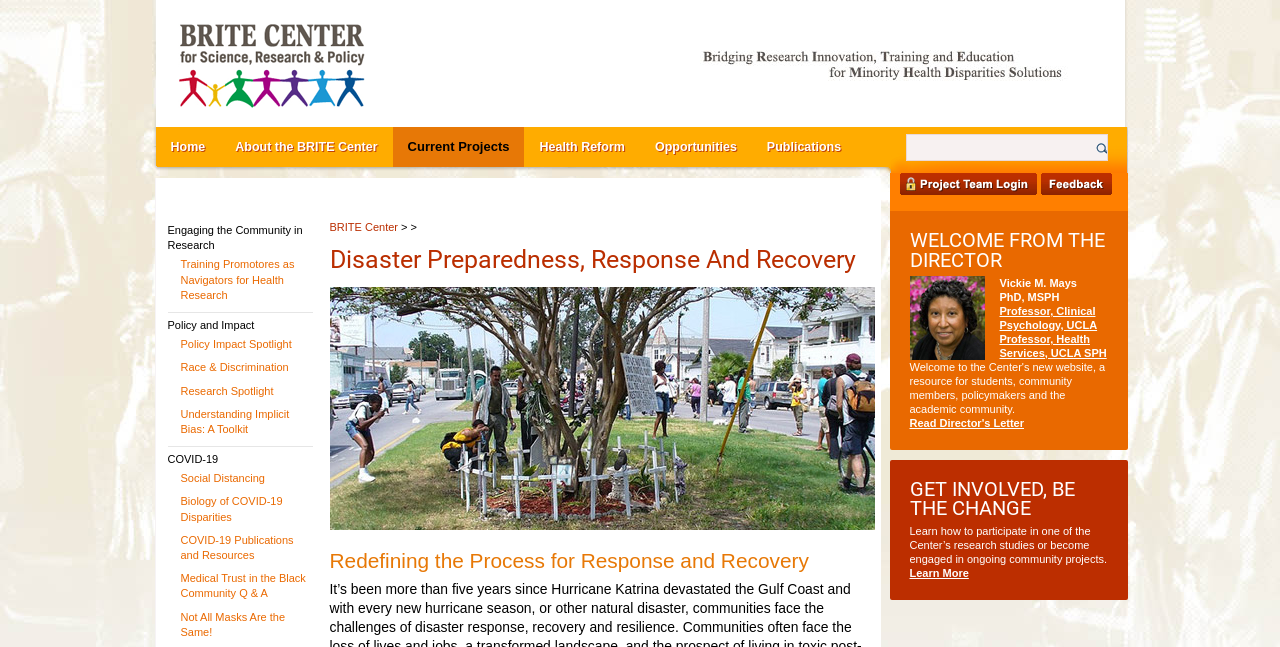Determine the bounding box coordinates for the area that needs to be clicked to fulfill this task: "Visit the About the BRITE Center page". The coordinates must be given as four float numbers between 0 and 1, i.e., [left, top, right, bottom].

[0.184, 0.216, 0.295, 0.238]